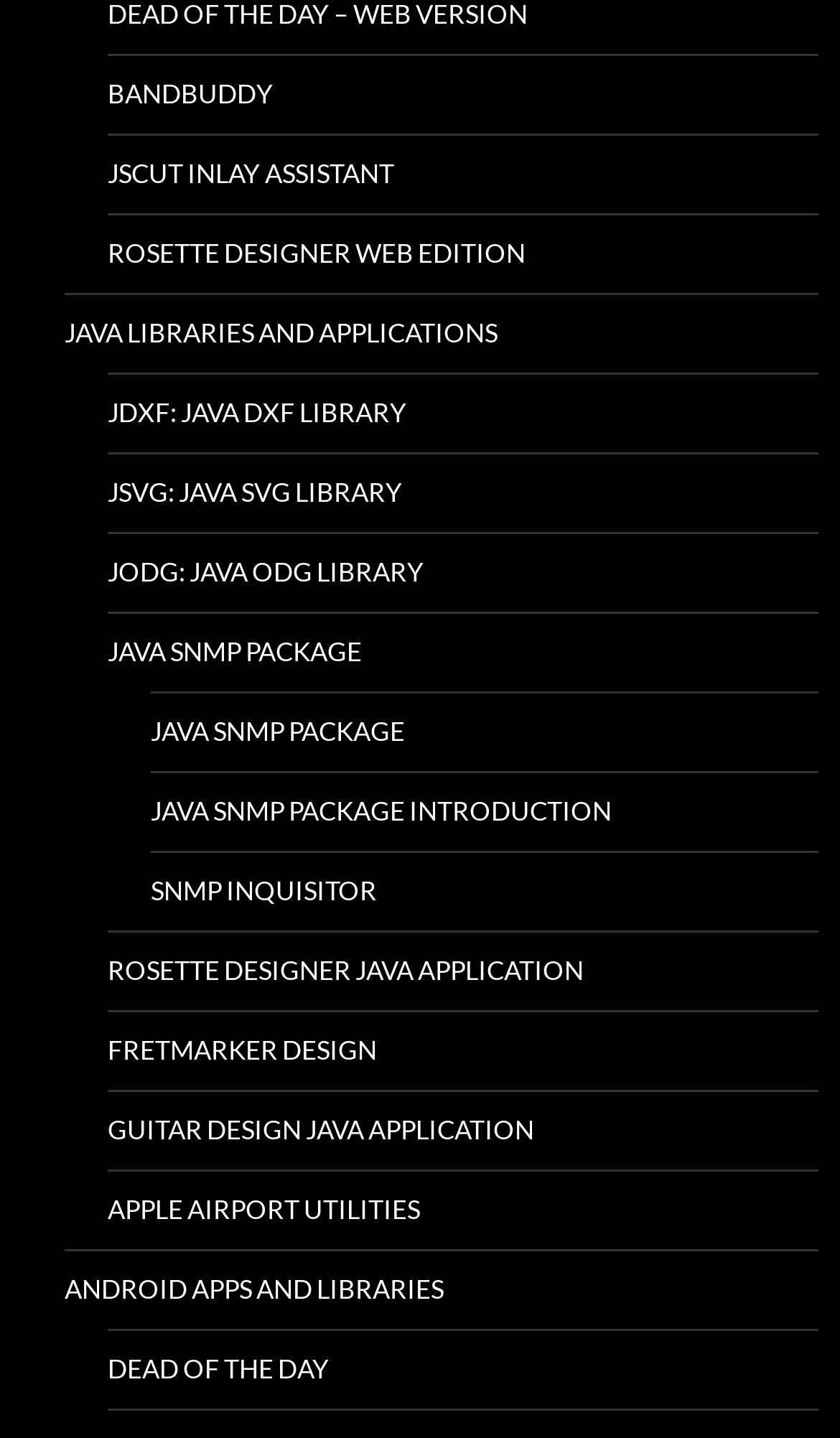Please identify the bounding box coordinates of the clickable element to fulfill the following instruction: "learn about JAVA SNMP PACKAGE". The coordinates should be four float numbers between 0 and 1, i.e., [left, top, right, bottom].

[0.128, 0.428, 0.974, 0.482]